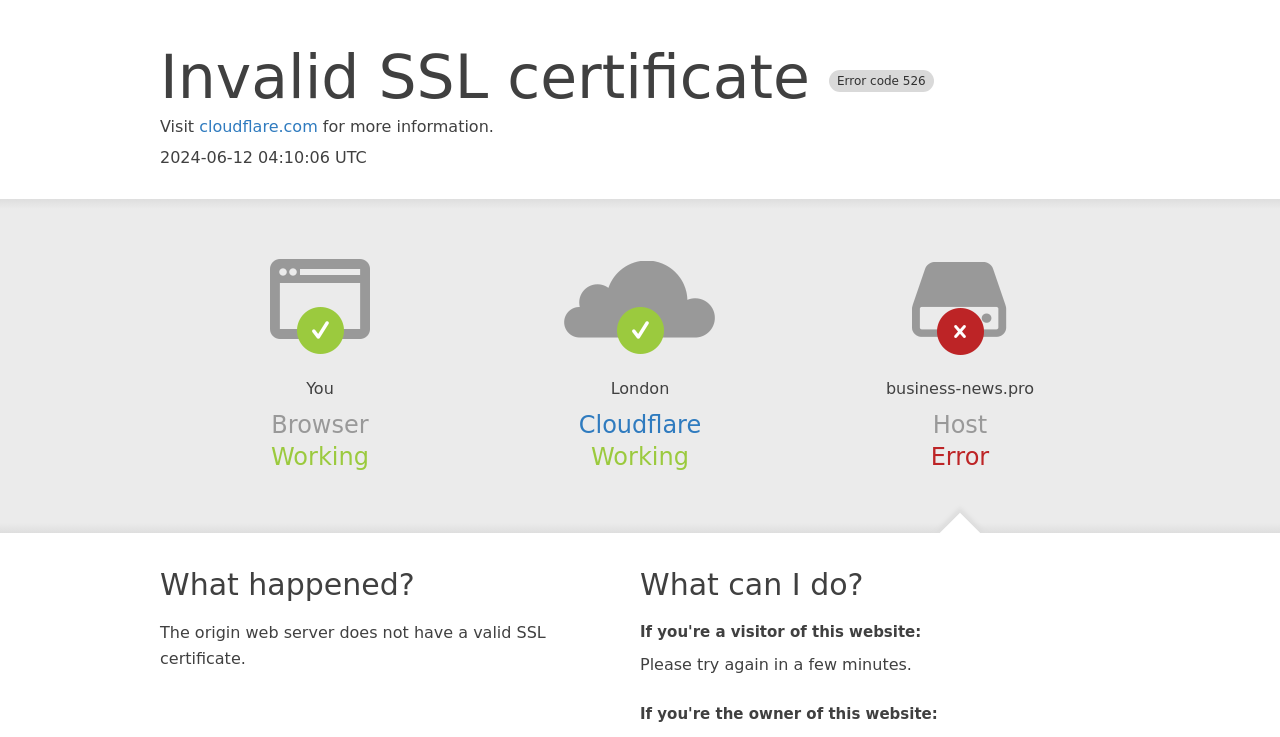Extract the primary heading text from the webpage.

Invalid SSL certificate Error code 526